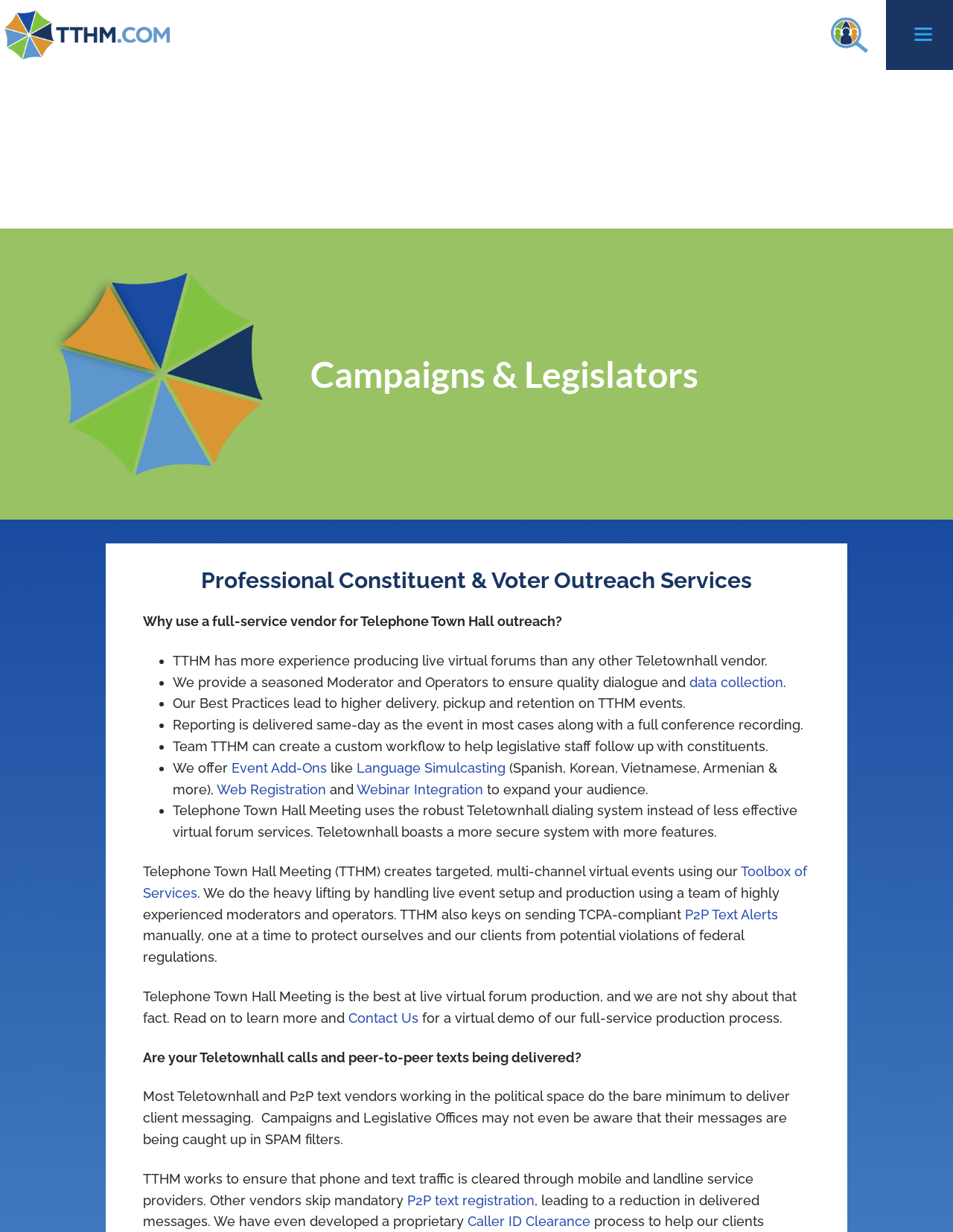Find the bounding box of the web element that fits this description: "alt="Transparent background TTHM.COM logo"".

[0.005, 0.008, 0.178, 0.048]